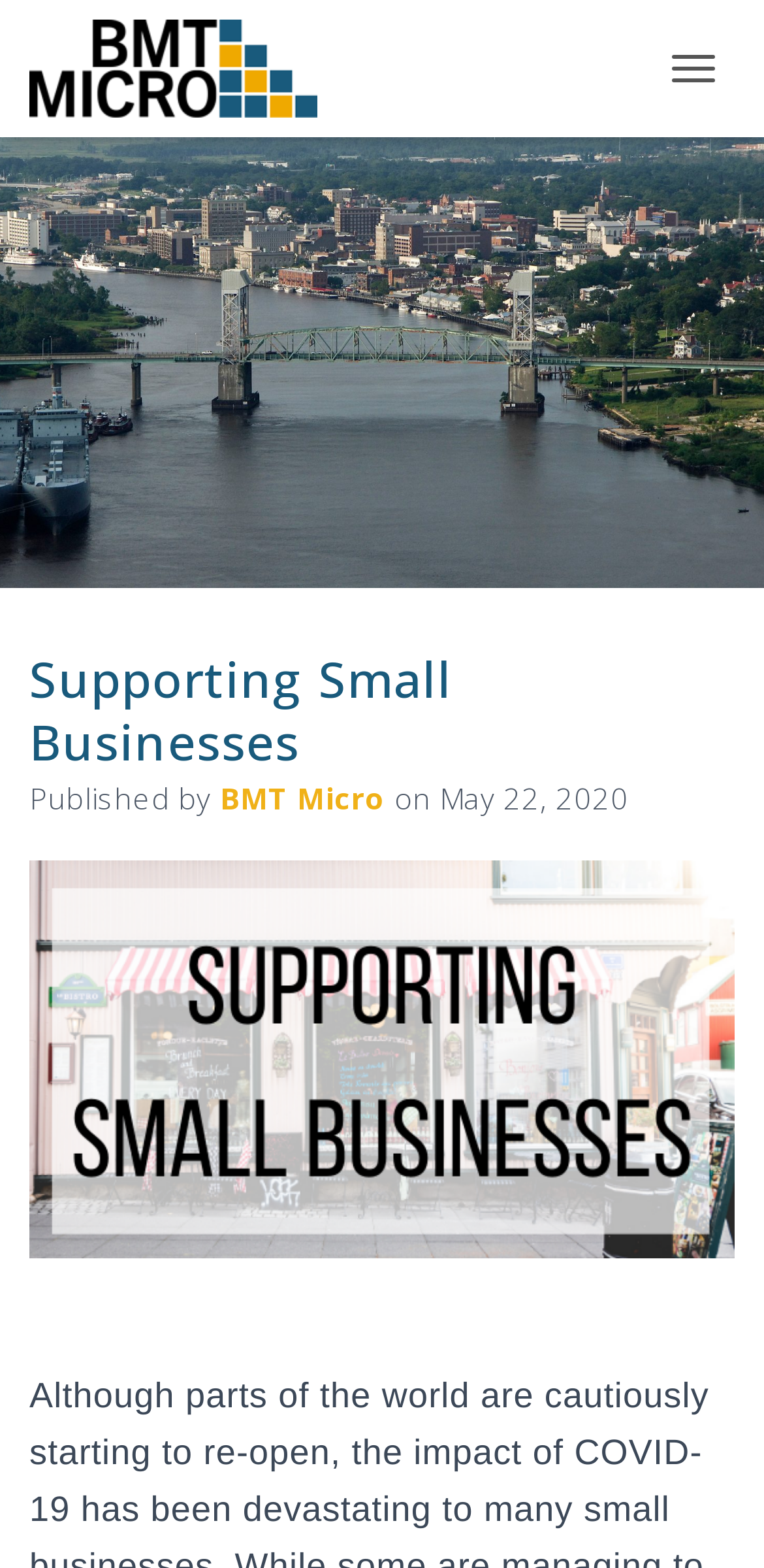Bounding box coordinates are specified in the format (top-left x, top-left y, bottom-right x, bottom-right y). All values are floating point numbers bounded between 0 and 1. Please provide the bounding box coordinate of the region this sentence describes: Toggle Navigation

[0.854, 0.024, 0.962, 0.064]